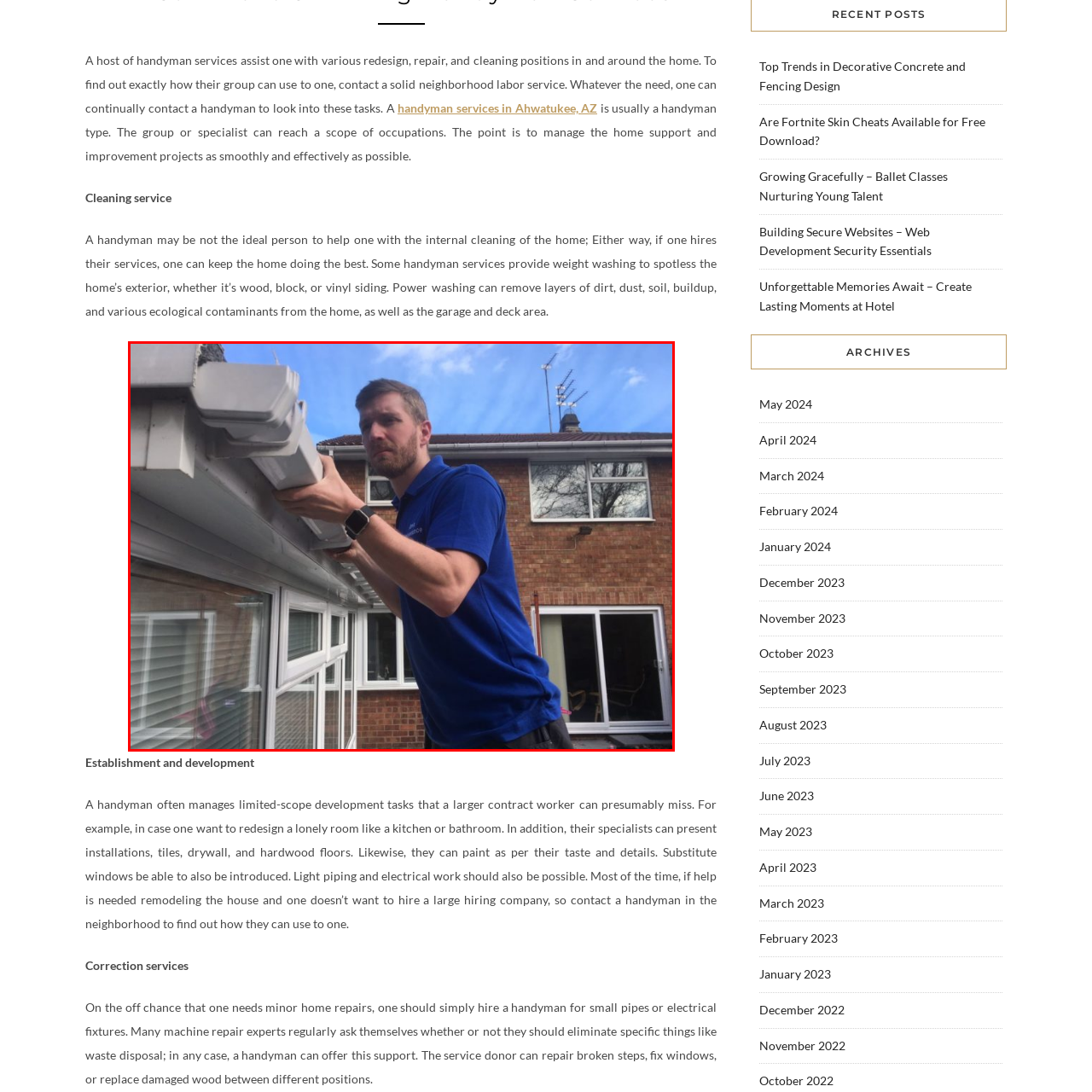Check the highlighted part in pink, What is the handyman doing on the ladder? 
Use a single word or phrase for your answer.

Inspecting and repairing the gutter